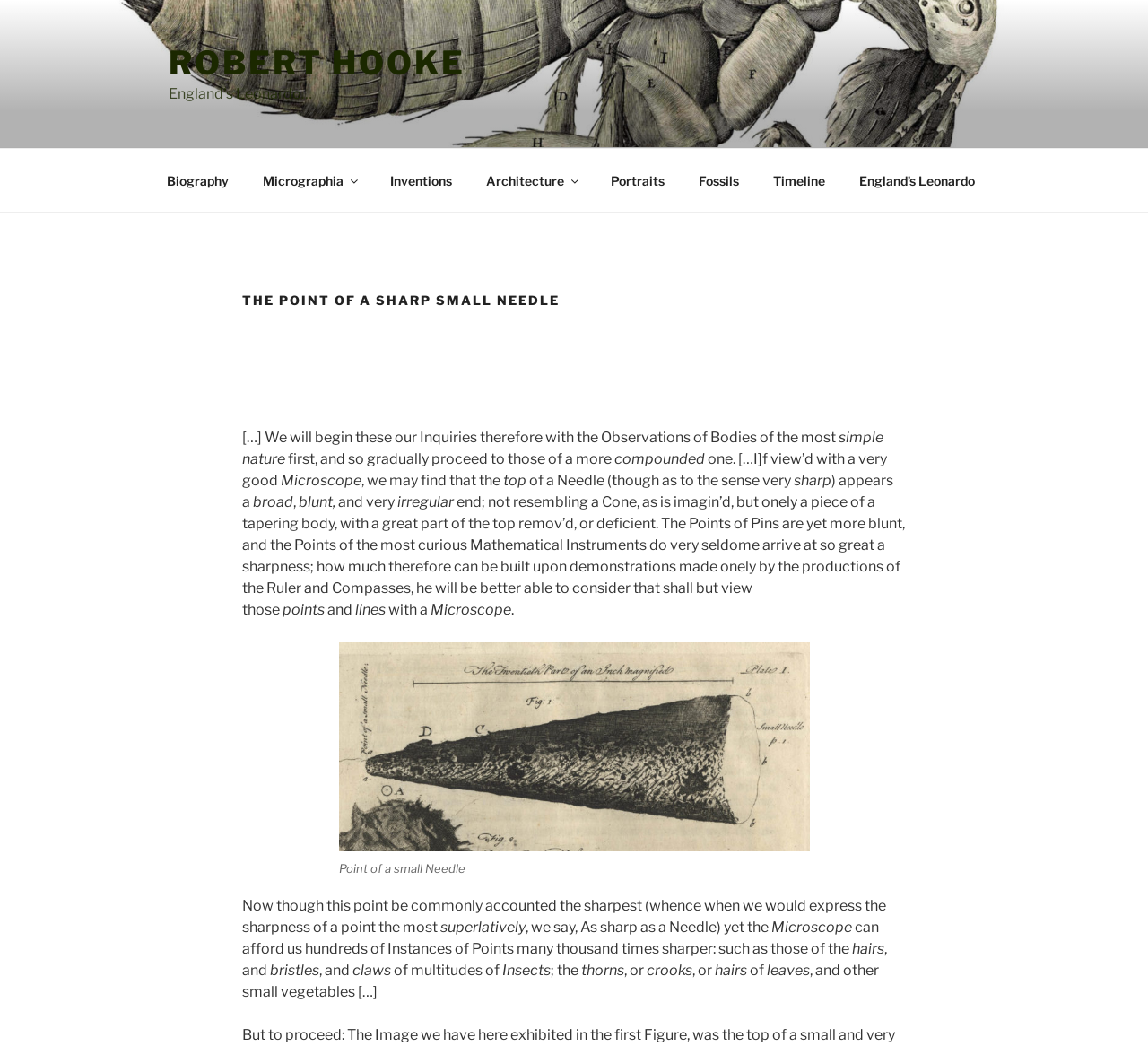What is the shape of the point of a needle?
Answer with a single word or phrase by referring to the visual content.

Not a cone